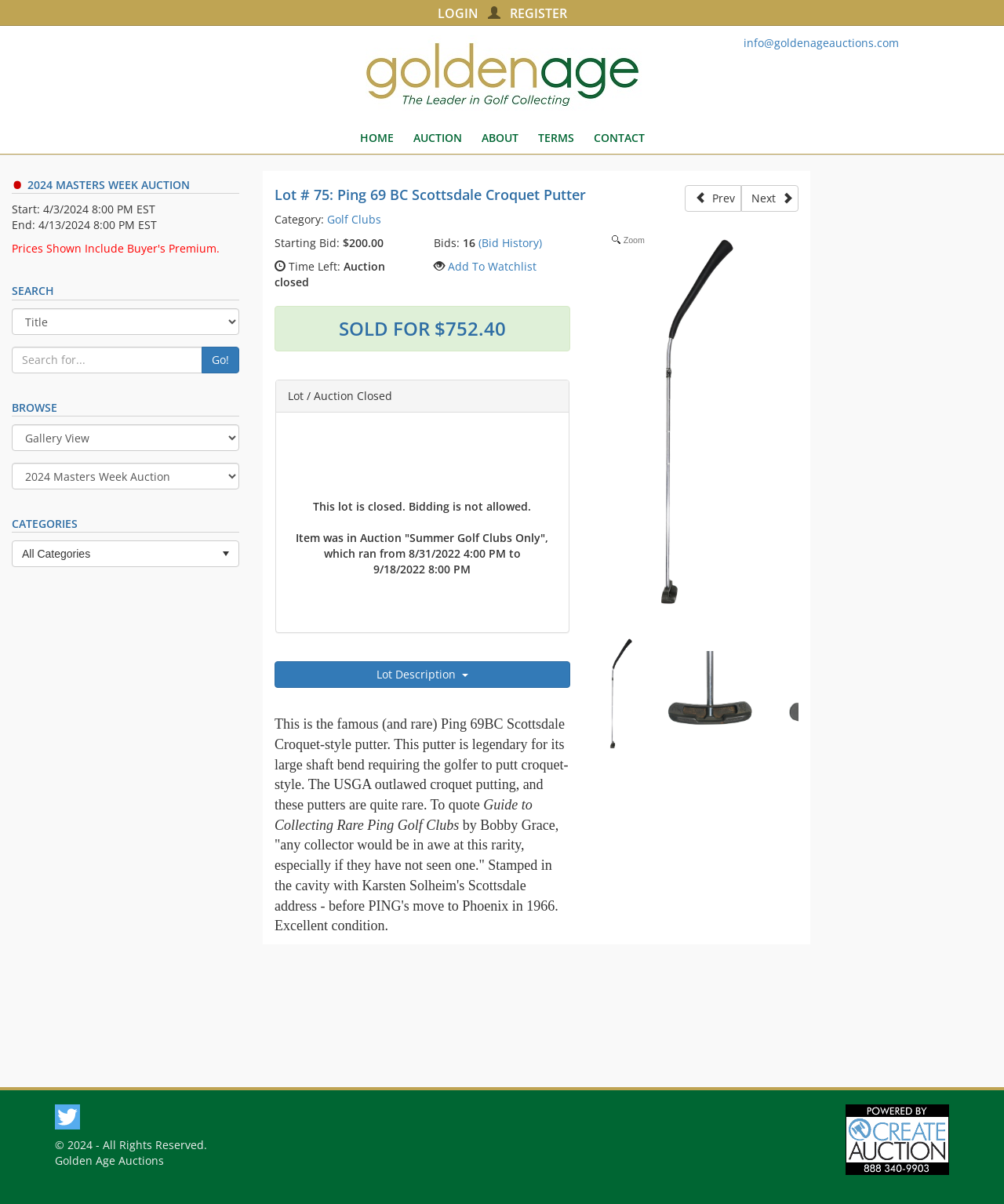Pinpoint the bounding box coordinates for the area that should be clicked to perform the following instruction: "register".

[0.501, 0.004, 0.571, 0.018]